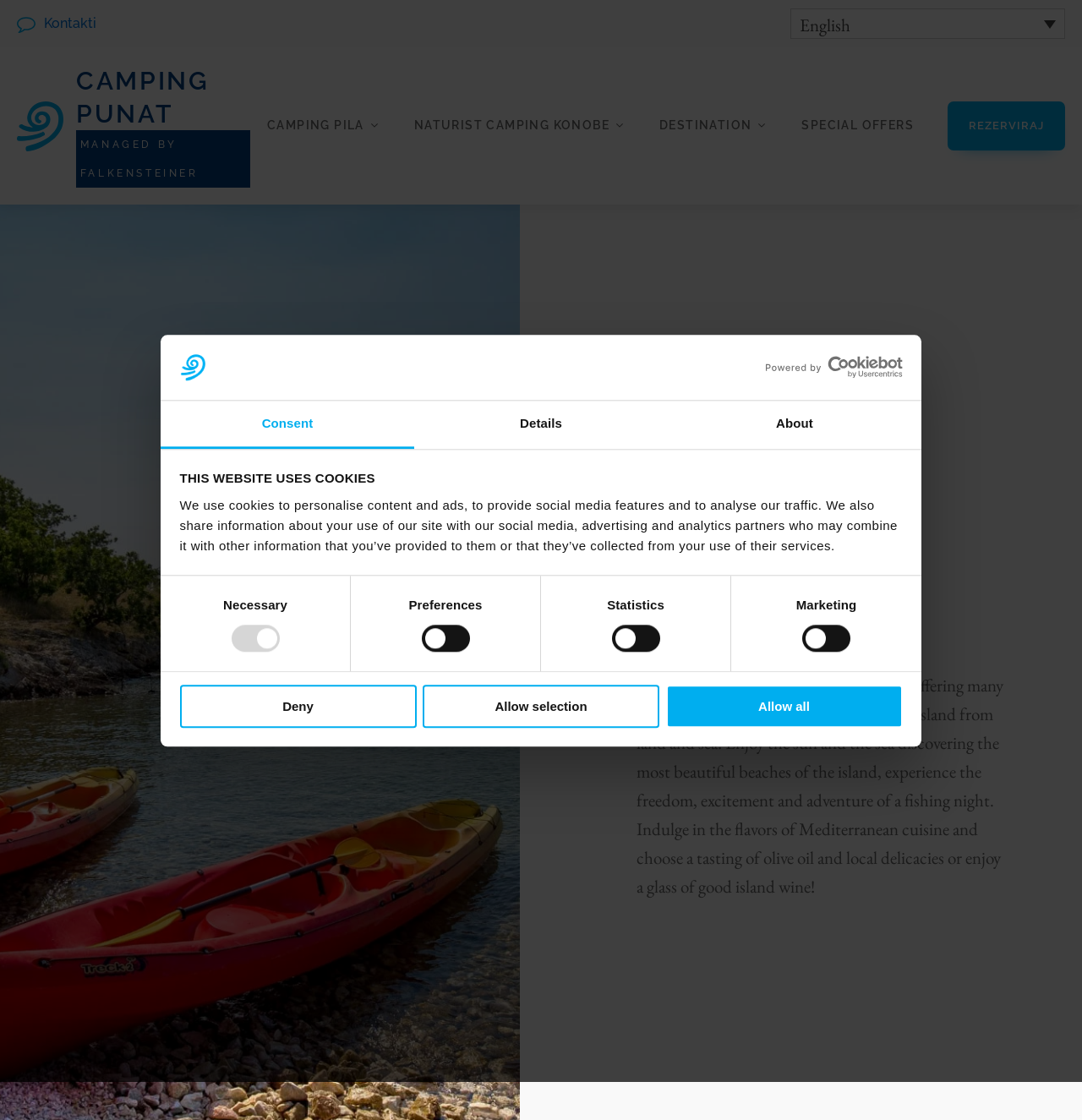Identify and provide the title of the webpage.

MANAGED BY FALKENSTEINER